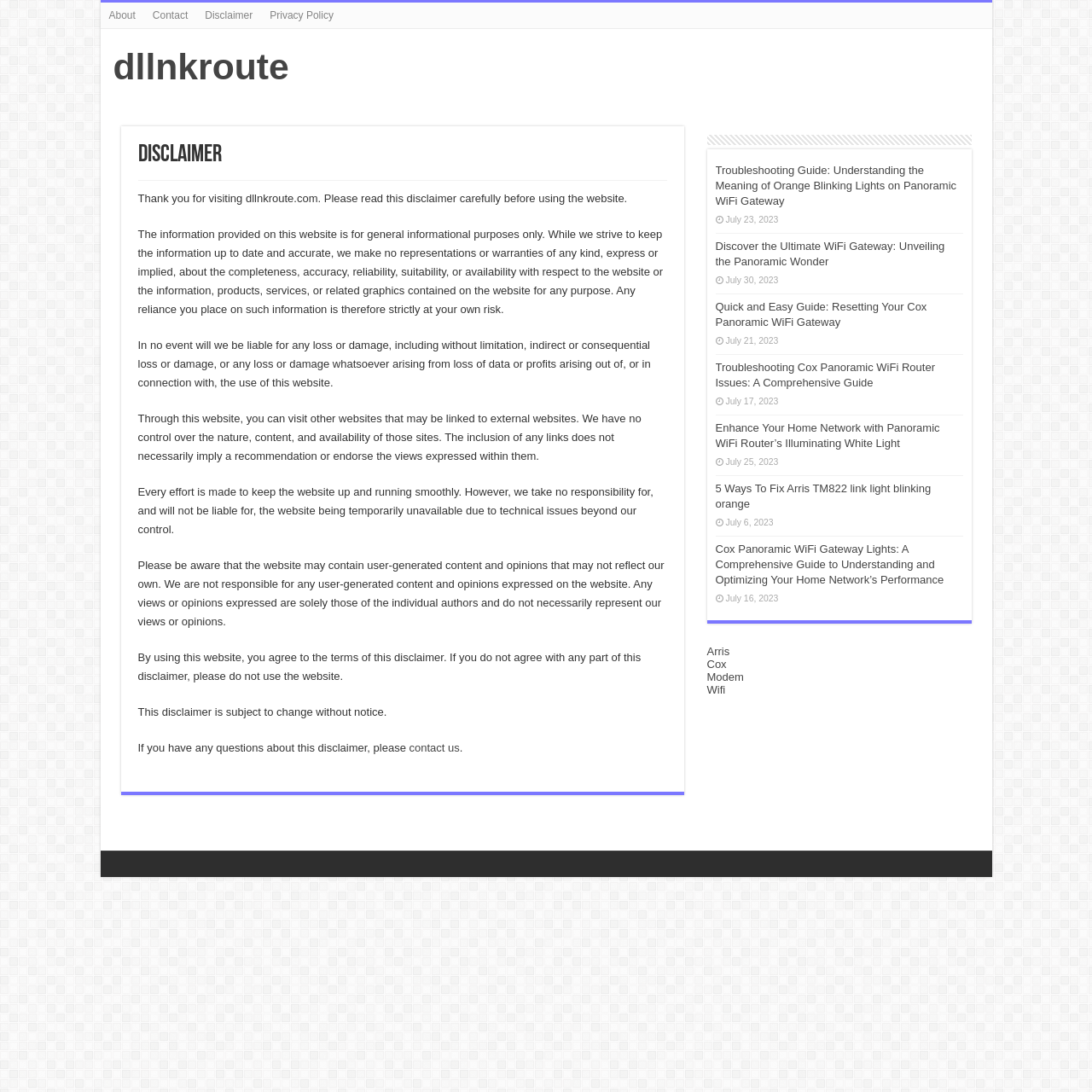Please study the image and answer the question comprehensively:
What is the topic of the article on July 23, 2023?

The article on July 23, 2023, is about a troubleshooting guide, specifically 'Troubleshooting Guide: Understanding the Meaning of Orange Blinking Lights on Panoramic WiFi Gateway'.